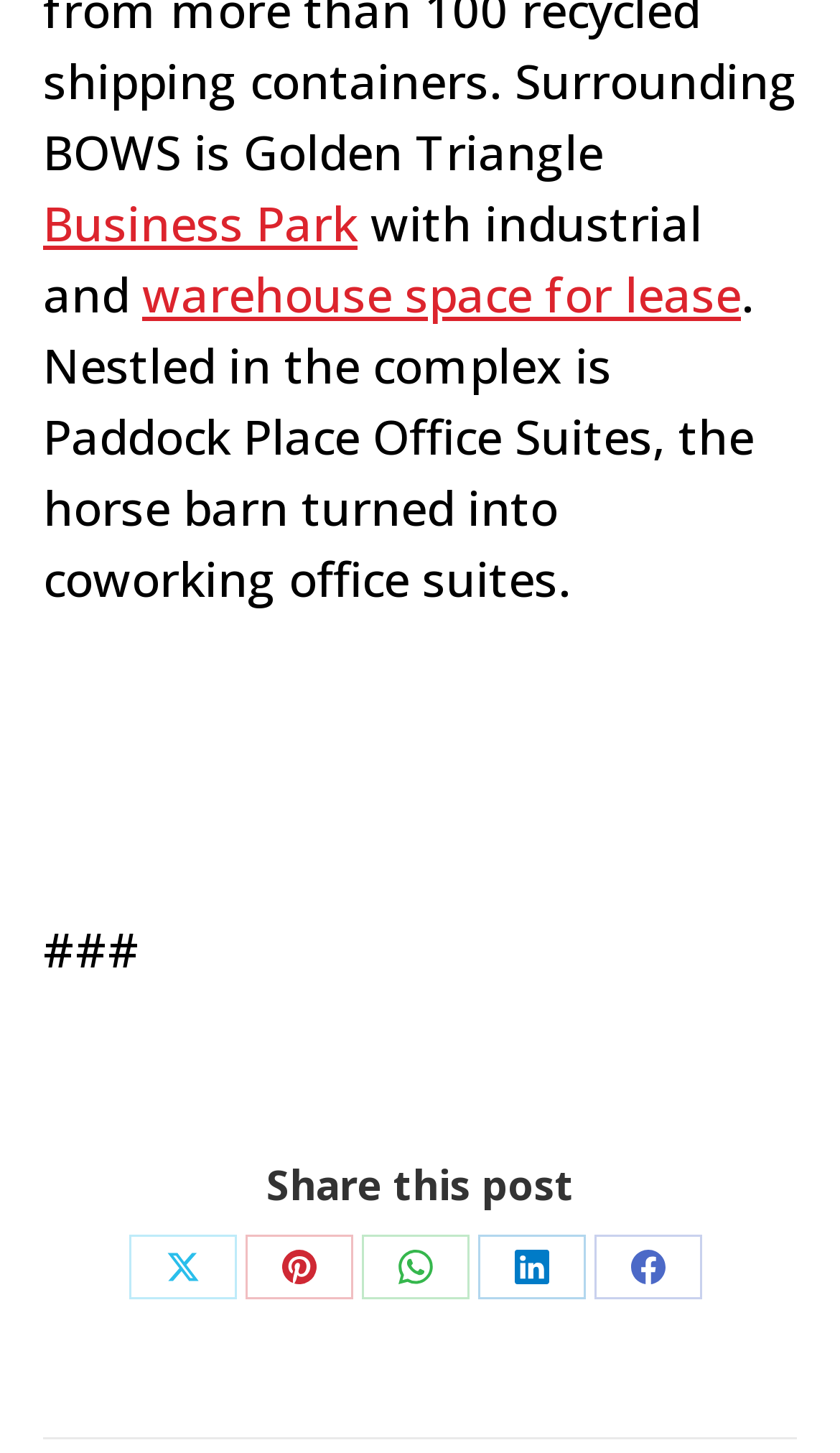Analyze the image and give a detailed response to the question:
How many share options are available?

The webpage provides five share options, namely 'Share on X', 'Share on Pinterest', 'Share on WhatsApp', 'Share on LinkedIn', and 'Share on Facebook', each with a corresponding link element and image element.